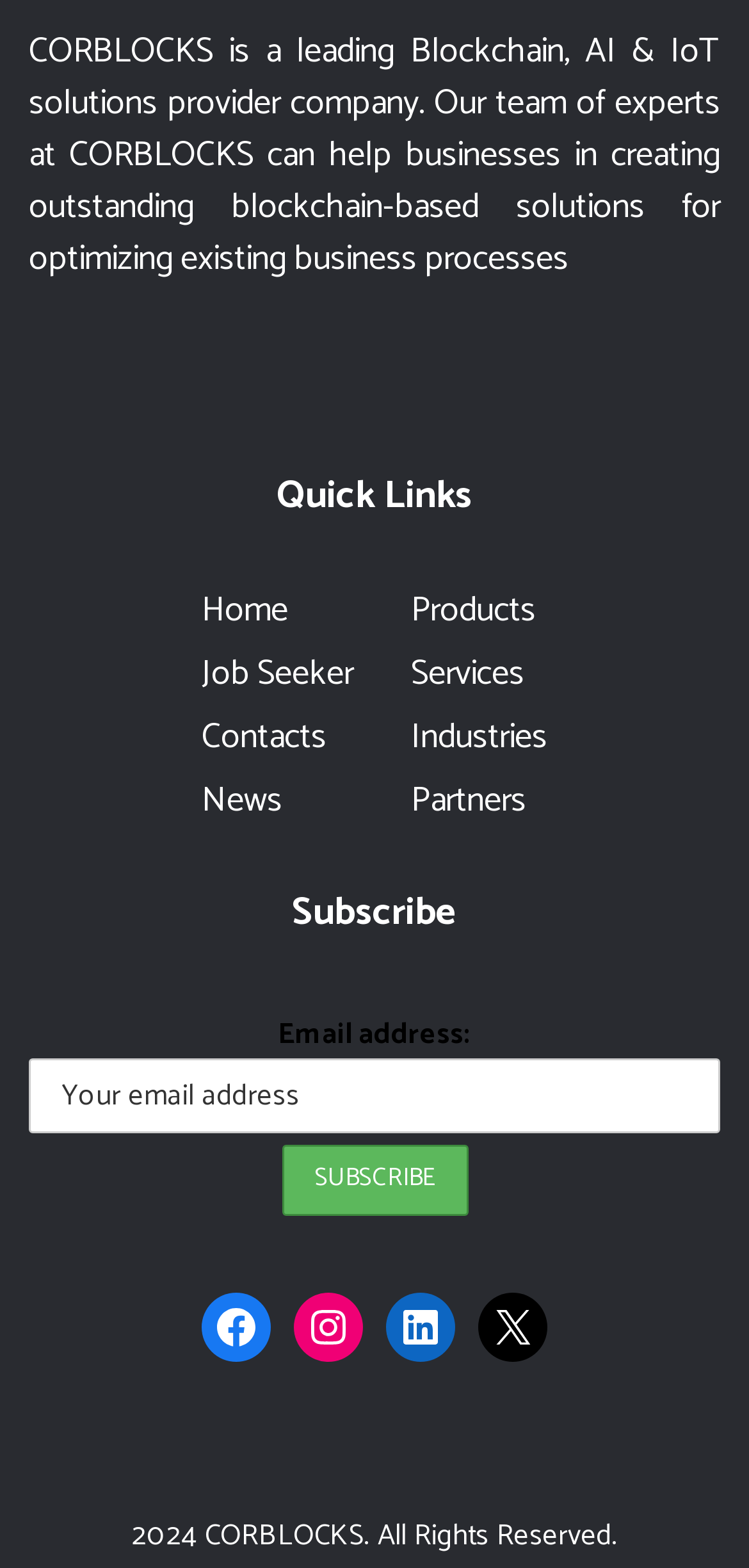Indicate the bounding box coordinates of the clickable region to achieve the following instruction: "Click on the Home link."

[0.269, 0.378, 0.385, 0.4]